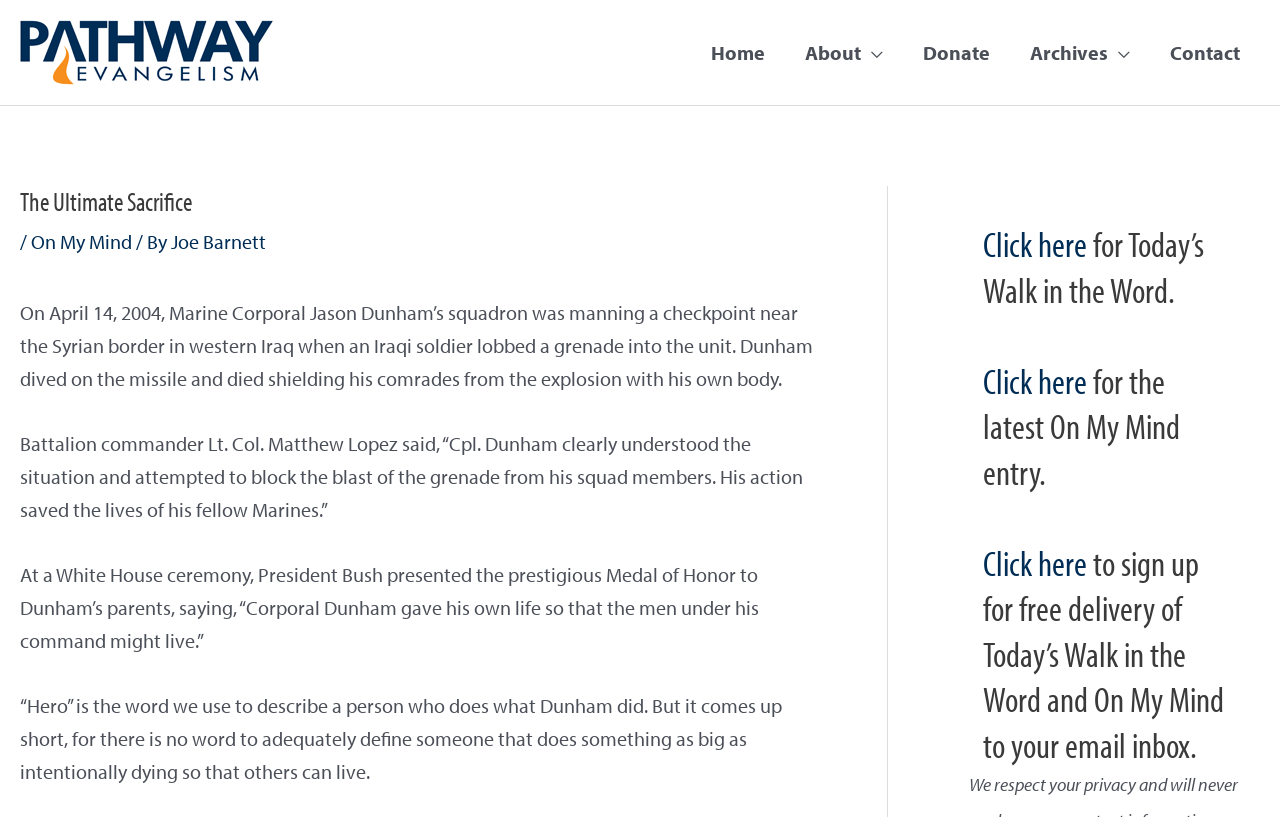Please specify the bounding box coordinates in the format (top-left x, top-left y, bottom-right x, bottom-right y), with values ranging from 0 to 1. Identify the bounding box for the UI component described as follows: Contact

[0.898, 0.015, 0.984, 0.113]